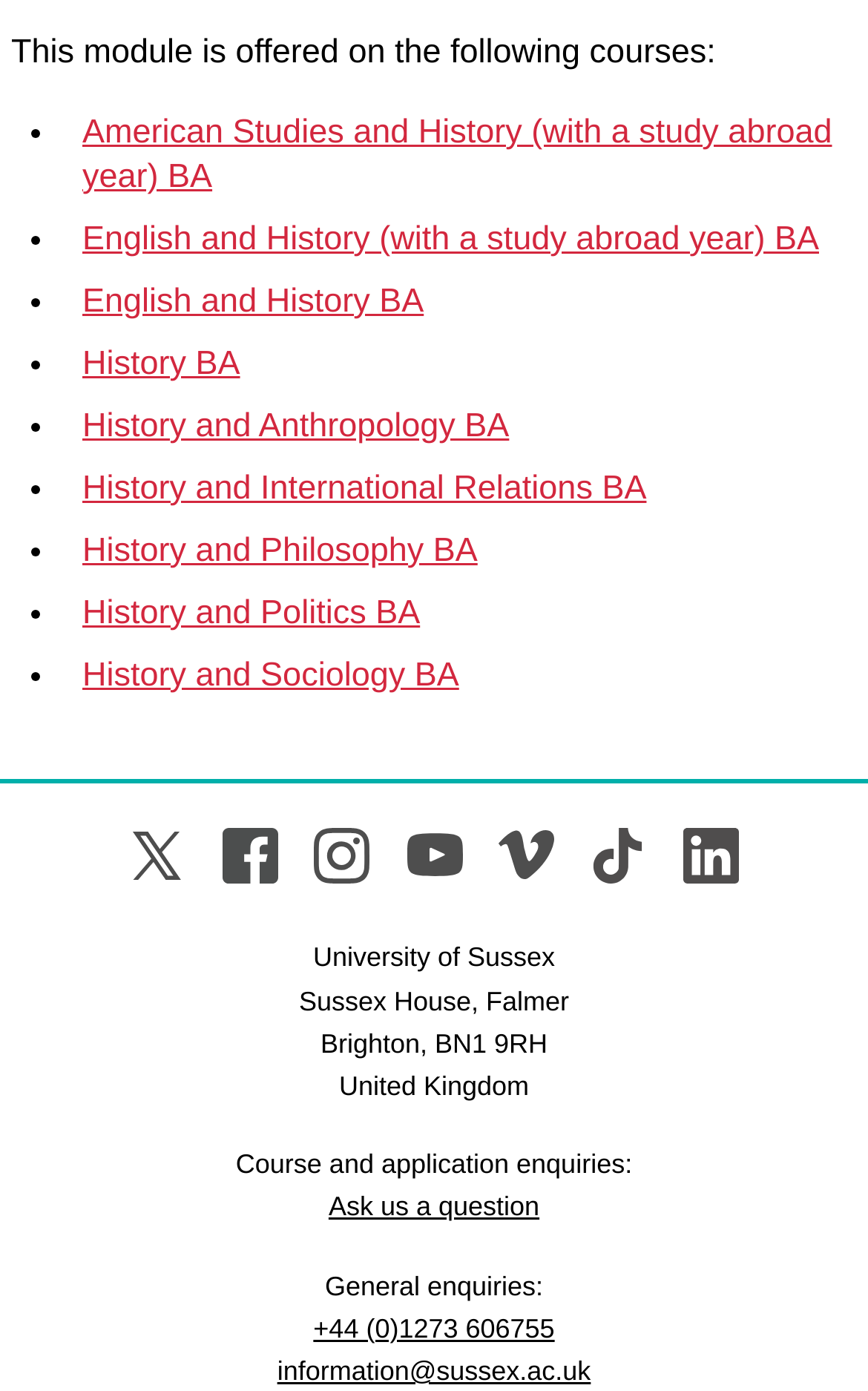Predict the bounding box of the UI element based on the description: "+44 (0)1273 606755". The coordinates should be four float numbers between 0 and 1, formatted as [left, top, right, bottom].

[0.361, 0.944, 0.639, 0.966]